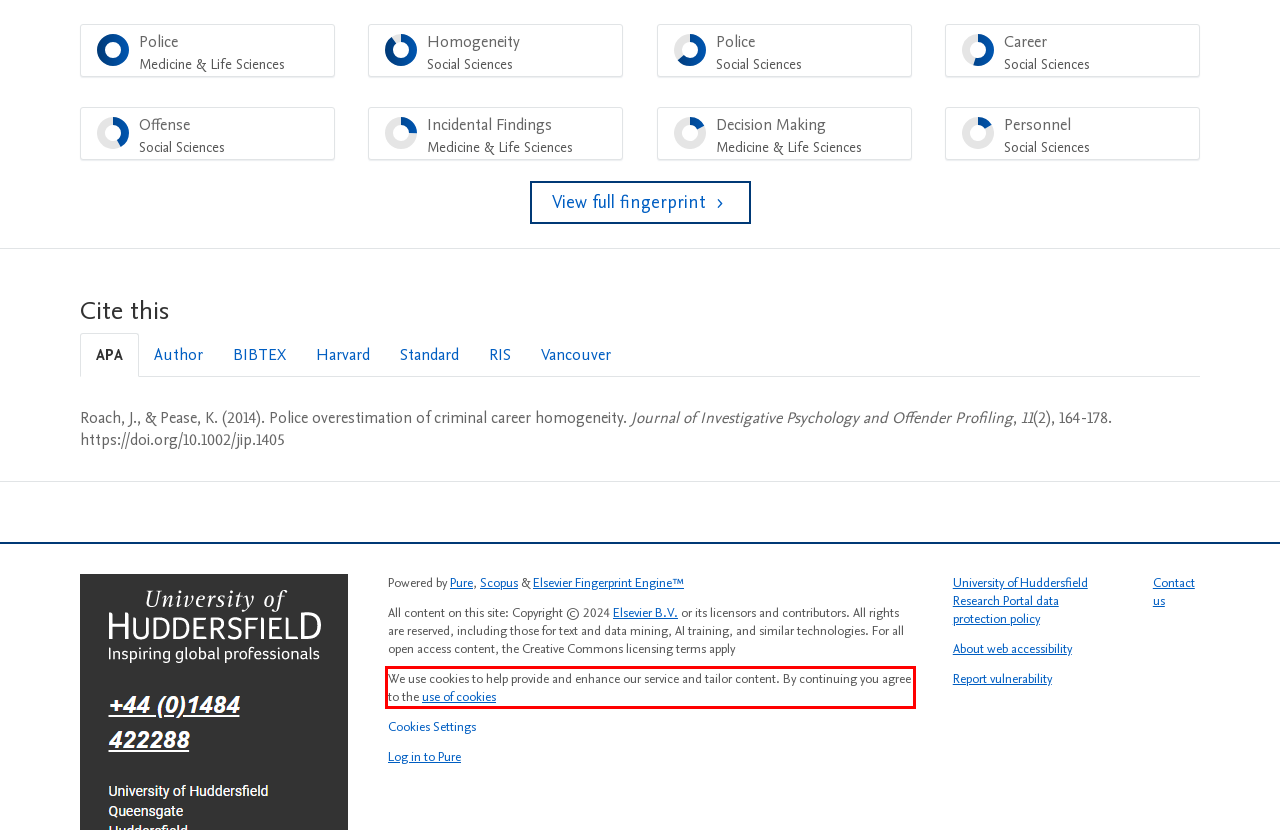You are given a webpage screenshot with a red bounding box around a UI element. Extract and generate the text inside this red bounding box.

We use cookies to help provide and enhance our service and tailor content. By continuing you agree to the use of cookies